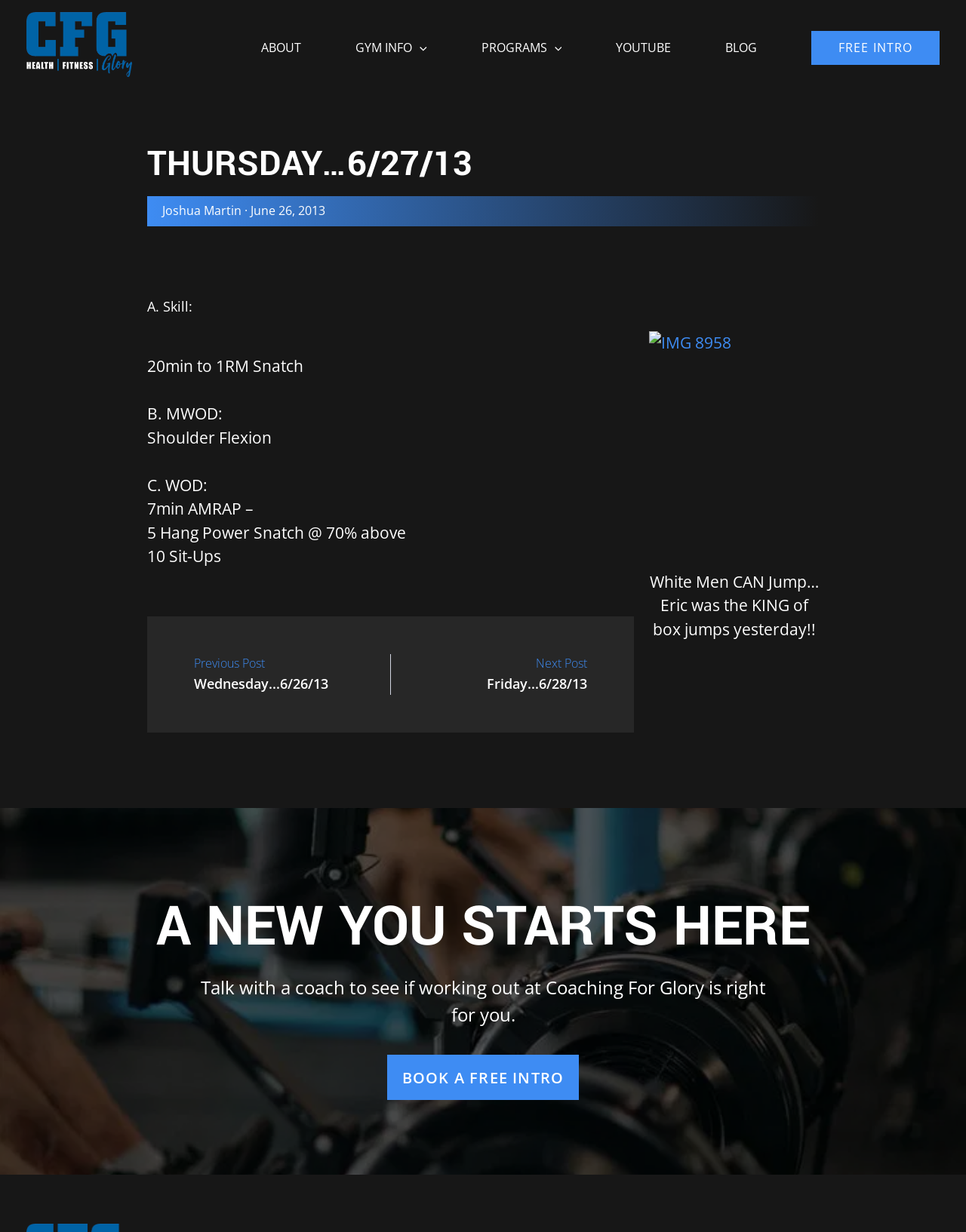Use a single word or phrase to answer this question: 
What is the focus of the workout on this day?

Snatch and Sit-Ups